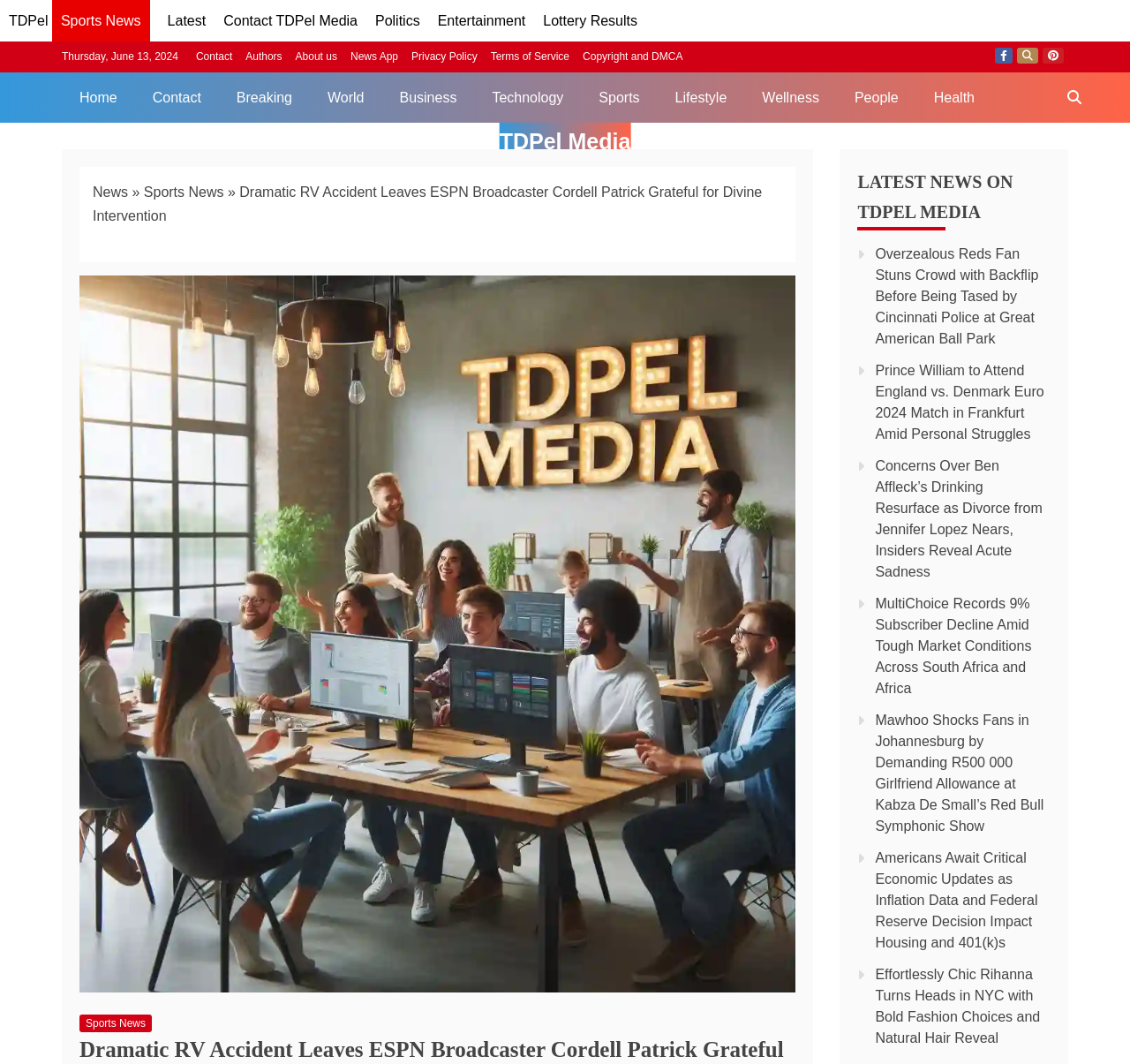Identify the bounding box coordinates of the specific part of the webpage to click to complete this instruction: "Visit the 'Sports News' section".

[0.07, 0.953, 0.134, 0.97]